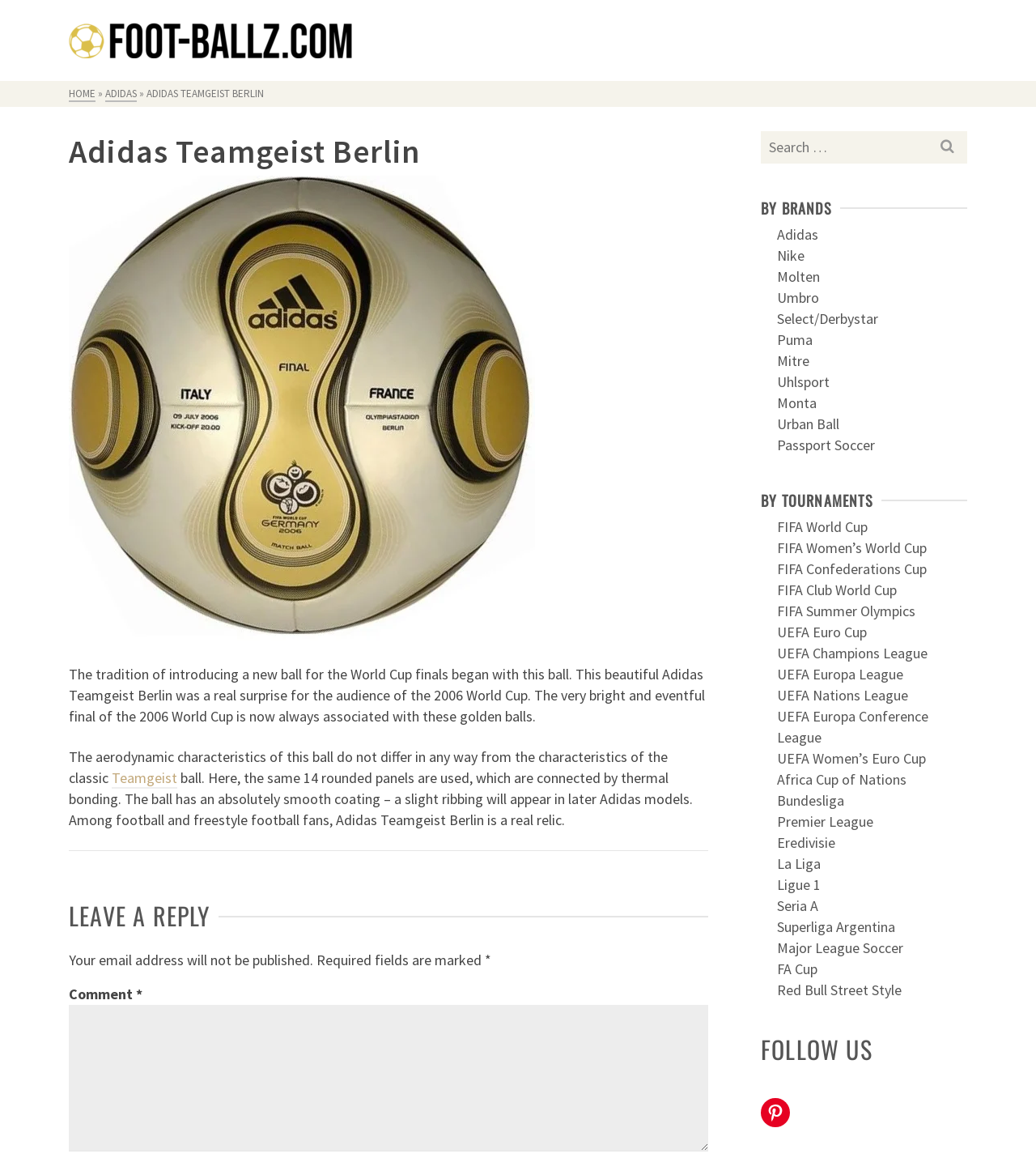Provide the bounding box coordinates for the specified HTML element described in this description: "Umbro". The coordinates should be four float numbers ranging from 0 to 1, in the format [left, top, right, bottom].

[0.75, 0.248, 0.791, 0.264]